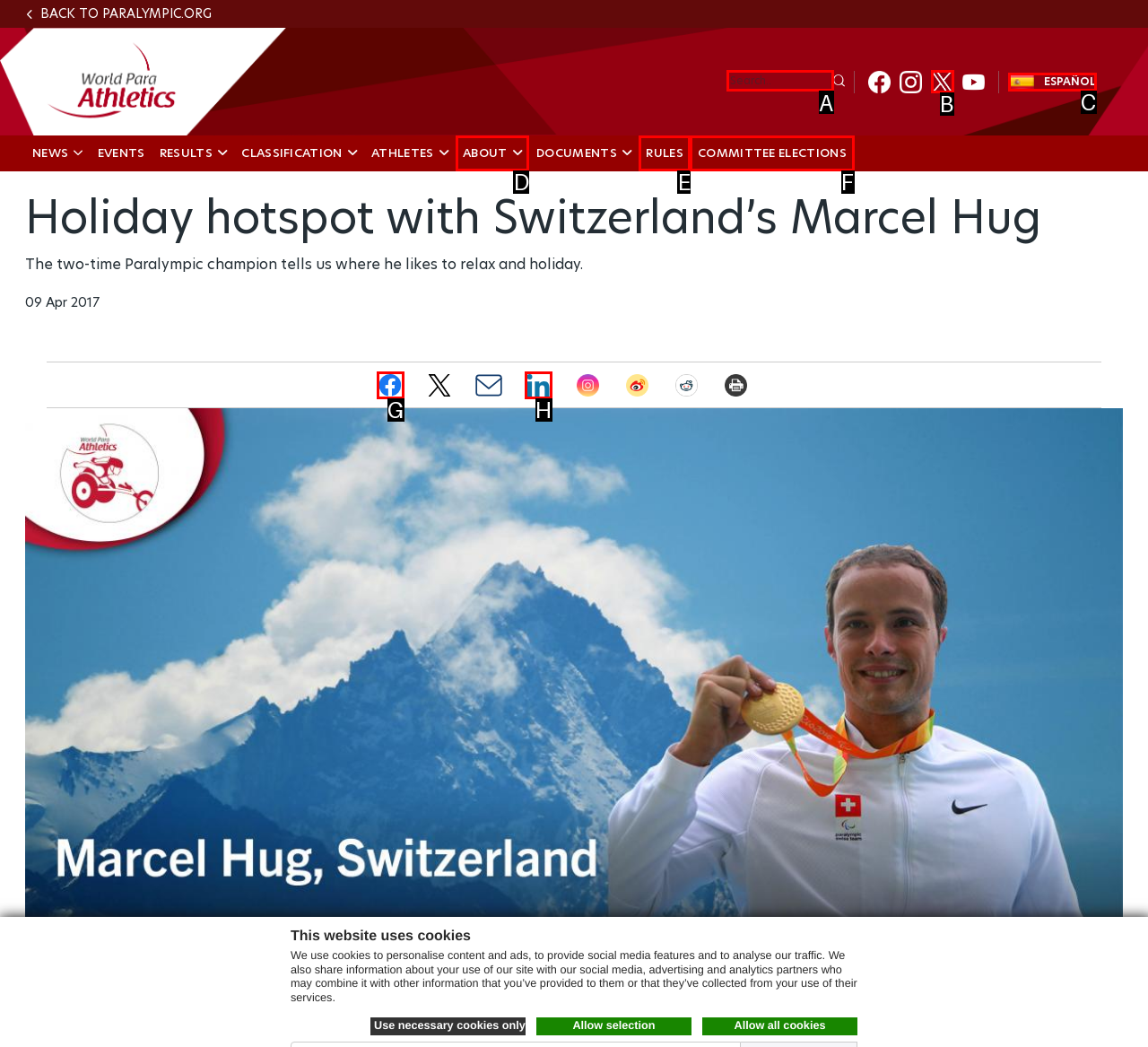Point out the letter of the HTML element you should click on to execute the task: Search for something
Reply with the letter from the given options.

A